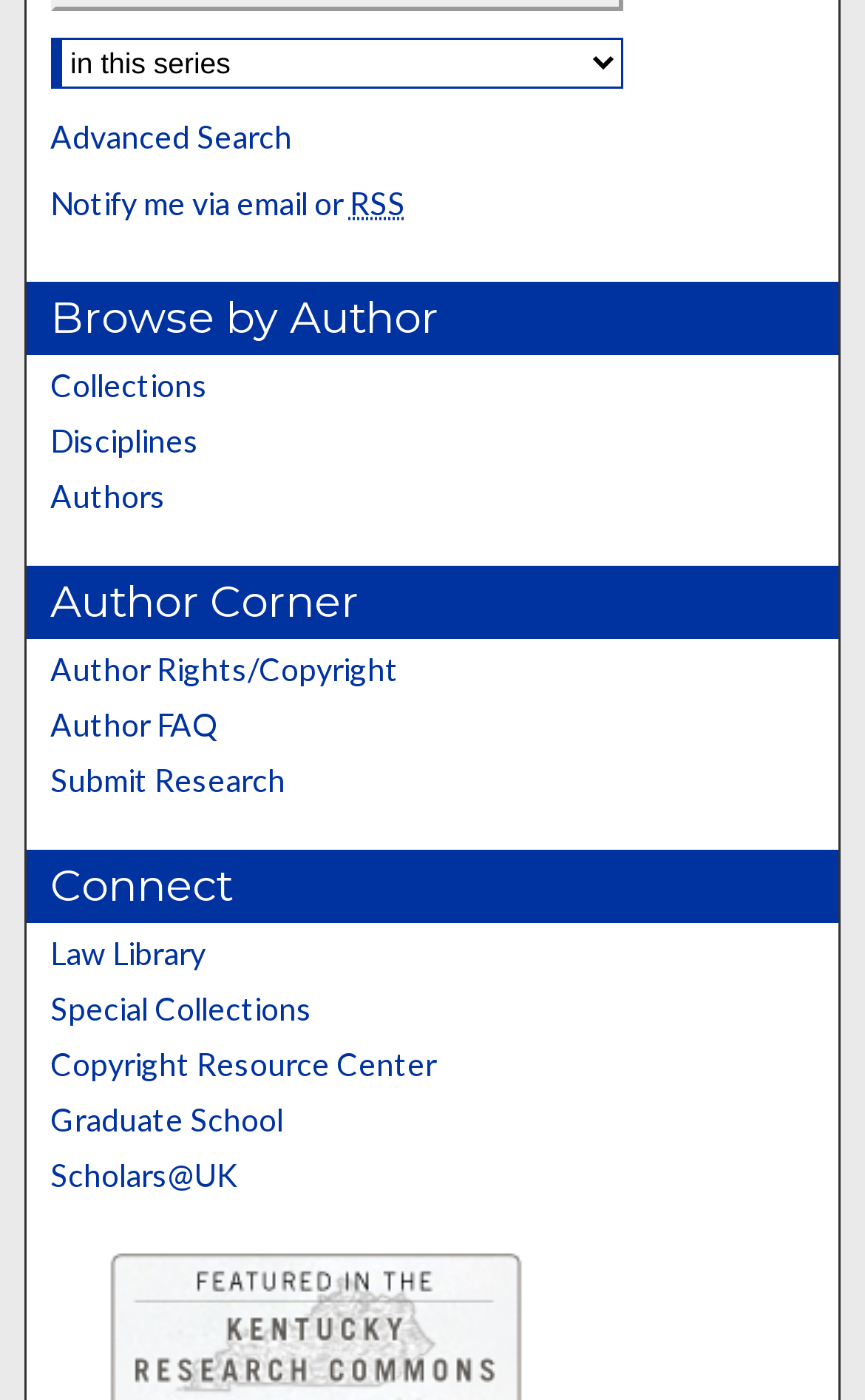What is the name of the research commons?
Provide a detailed answer to the question, using the image to inform your response.

I found an image element with the text 'Logo of Kentucky Research Commons' and bounding box coordinates [0.126, 0.857, 0.606, 0.972], which suggests that the name of the research commons is Kentucky Research Commons.